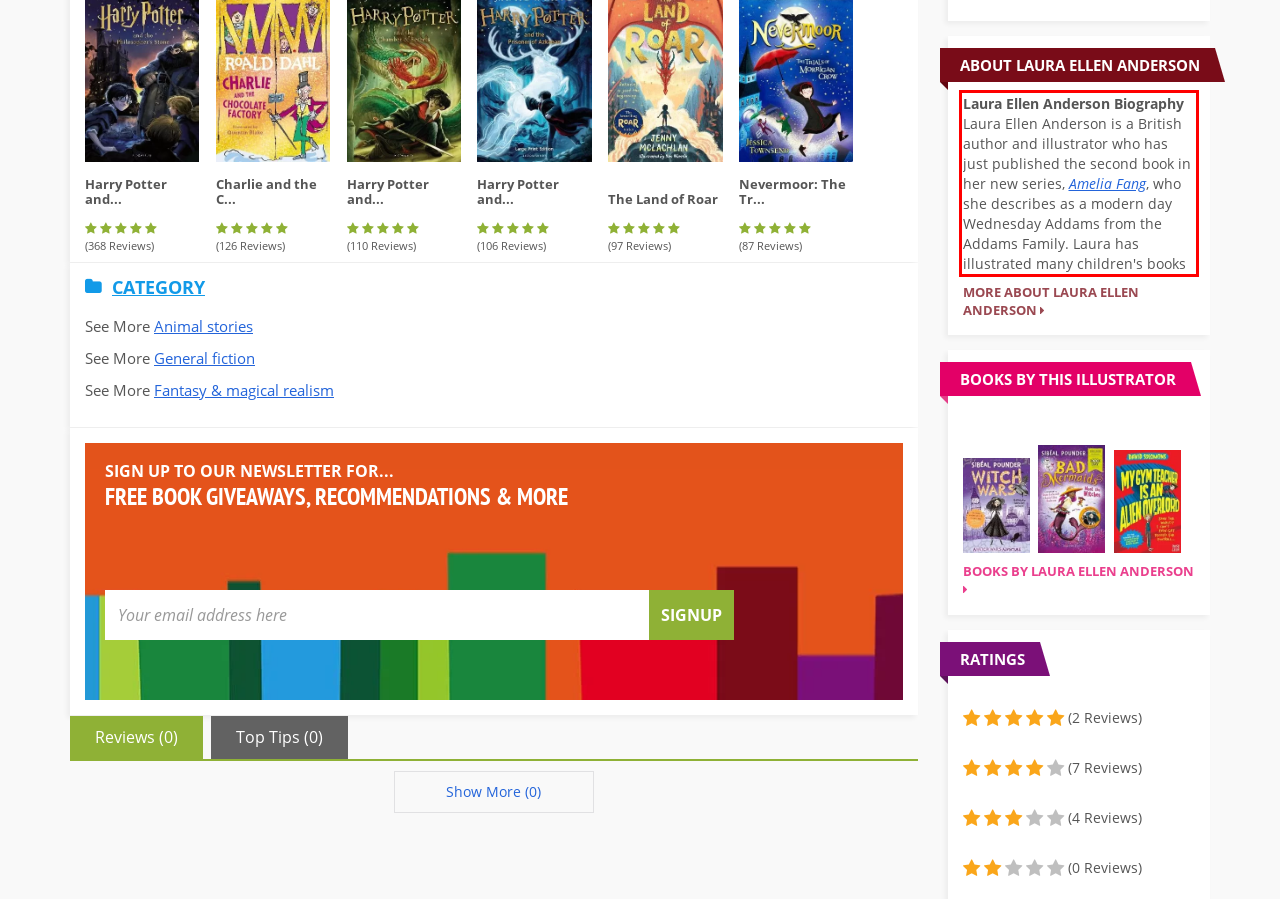You have a screenshot of a webpage with a red bounding box. Identify and extract the text content located inside the red bounding box.

Laura Ellen Anderson Biography Laura Ellen Anderson is a British author and illustrator who has just published the second book in her new series, Amelia Fang, who she describes as a modern day Wednesday Addams from the Addams Family. Laura has illustrated many children's books